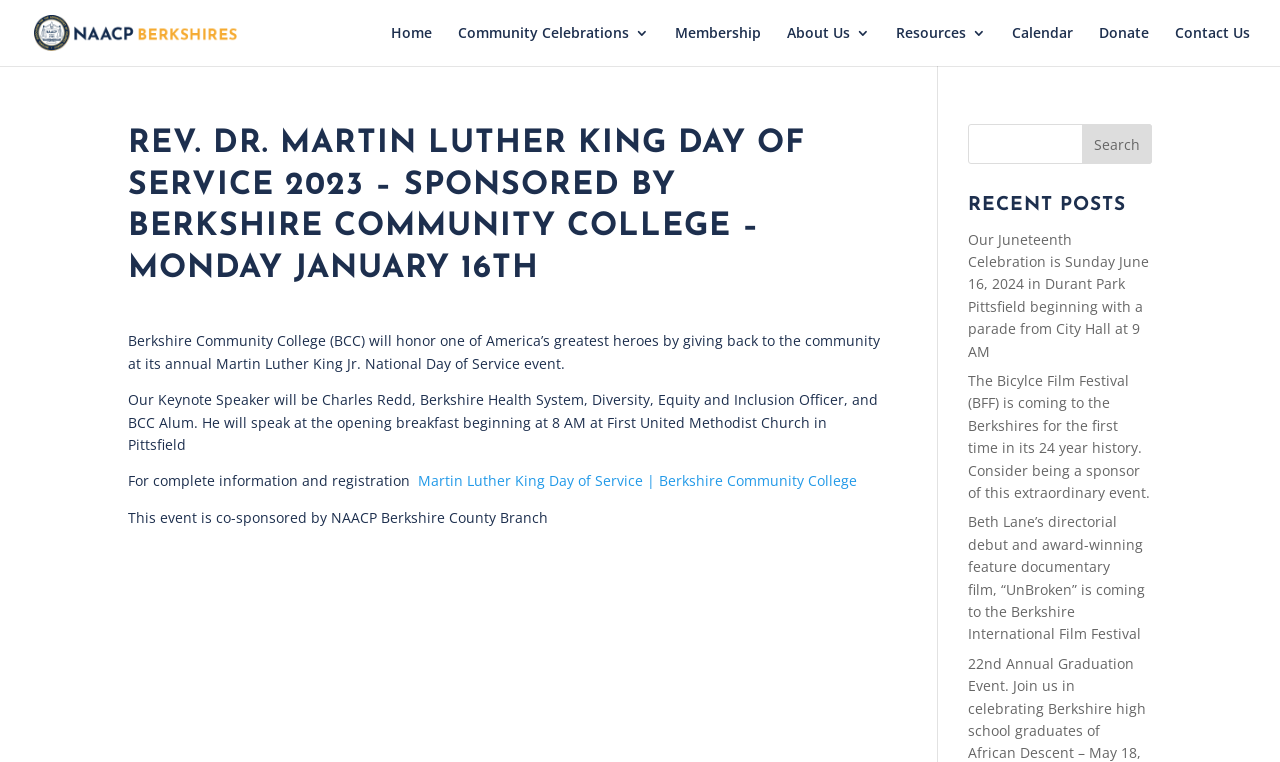Pinpoint the bounding box coordinates for the area that should be clicked to perform the following instruction: "Read about Martin Luther King Day of Service".

[0.327, 0.619, 0.67, 0.643]